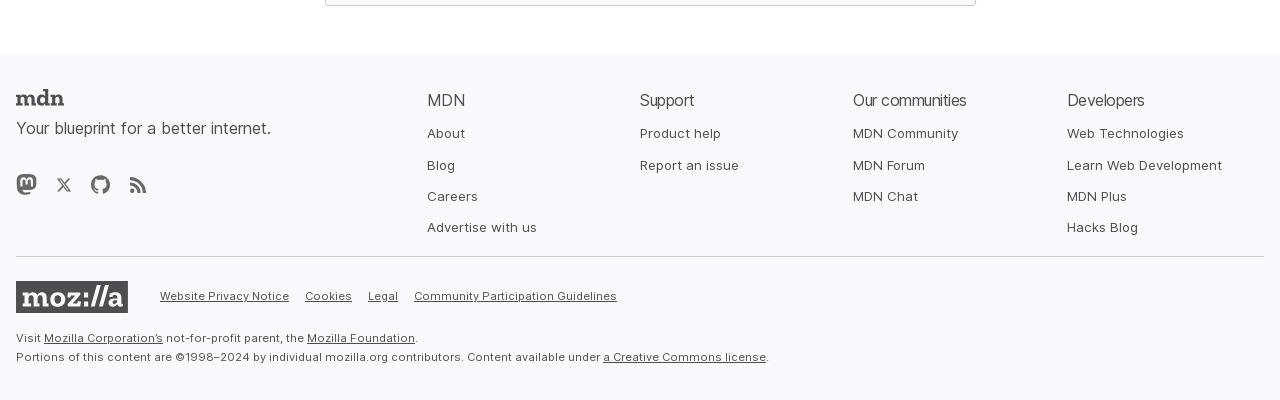Please determine the bounding box coordinates of the element's region to click for the following instruction: "Click the 'MDN on Mastodon' link".

[0.012, 0.436, 0.029, 0.488]